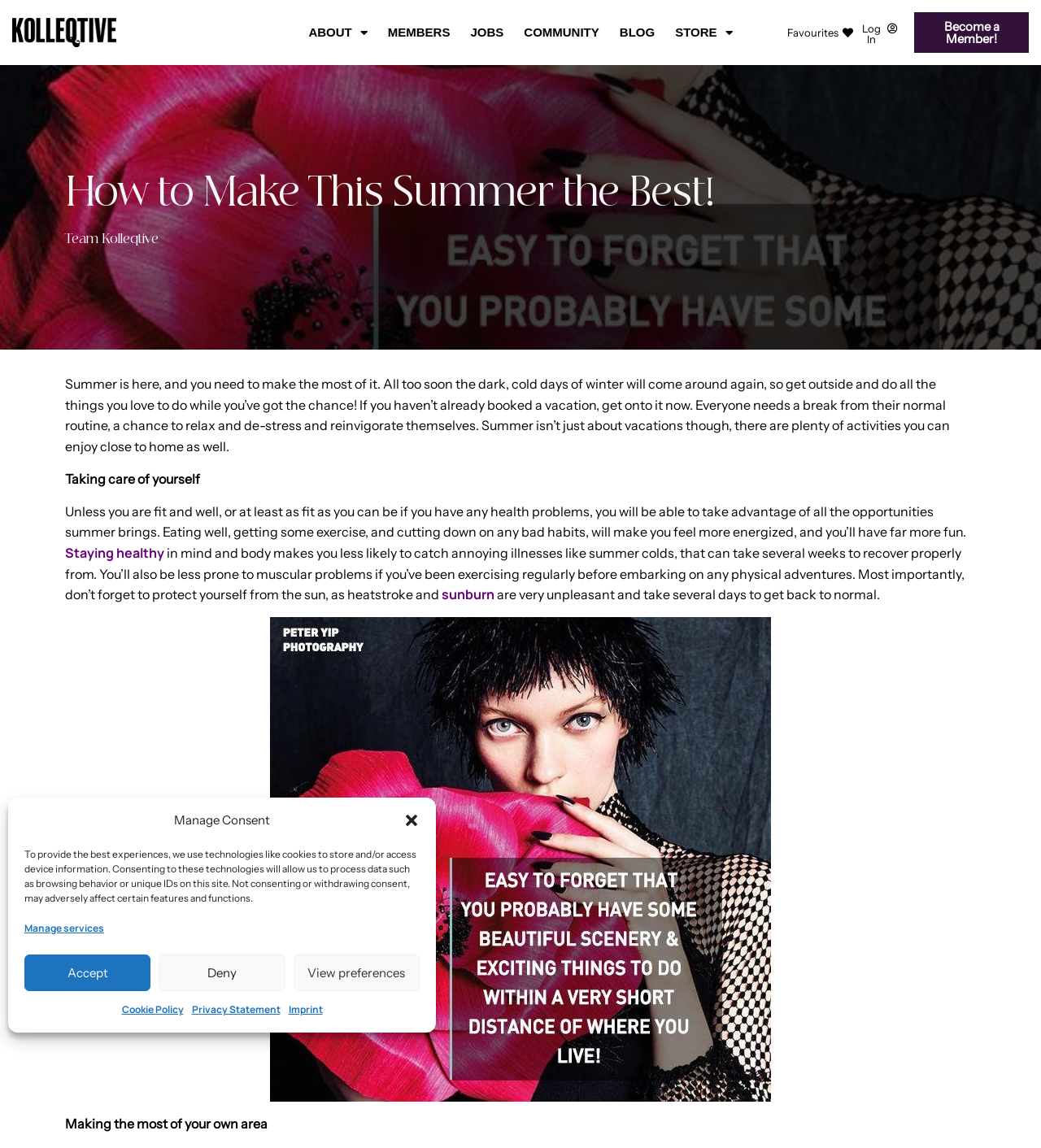What is important for taking advantage of summer opportunities?
Please provide a detailed answer to the question.

According to the webpage, being fit and well is important for taking advantage of summer opportunities. The text states 'Unless you are fit and well, or at least as fit as you can be if you have any health problems, you will be able to take advantage of all the opportunities summer brings.' This implies that having good physical and mental health is necessary to fully enjoy summer.